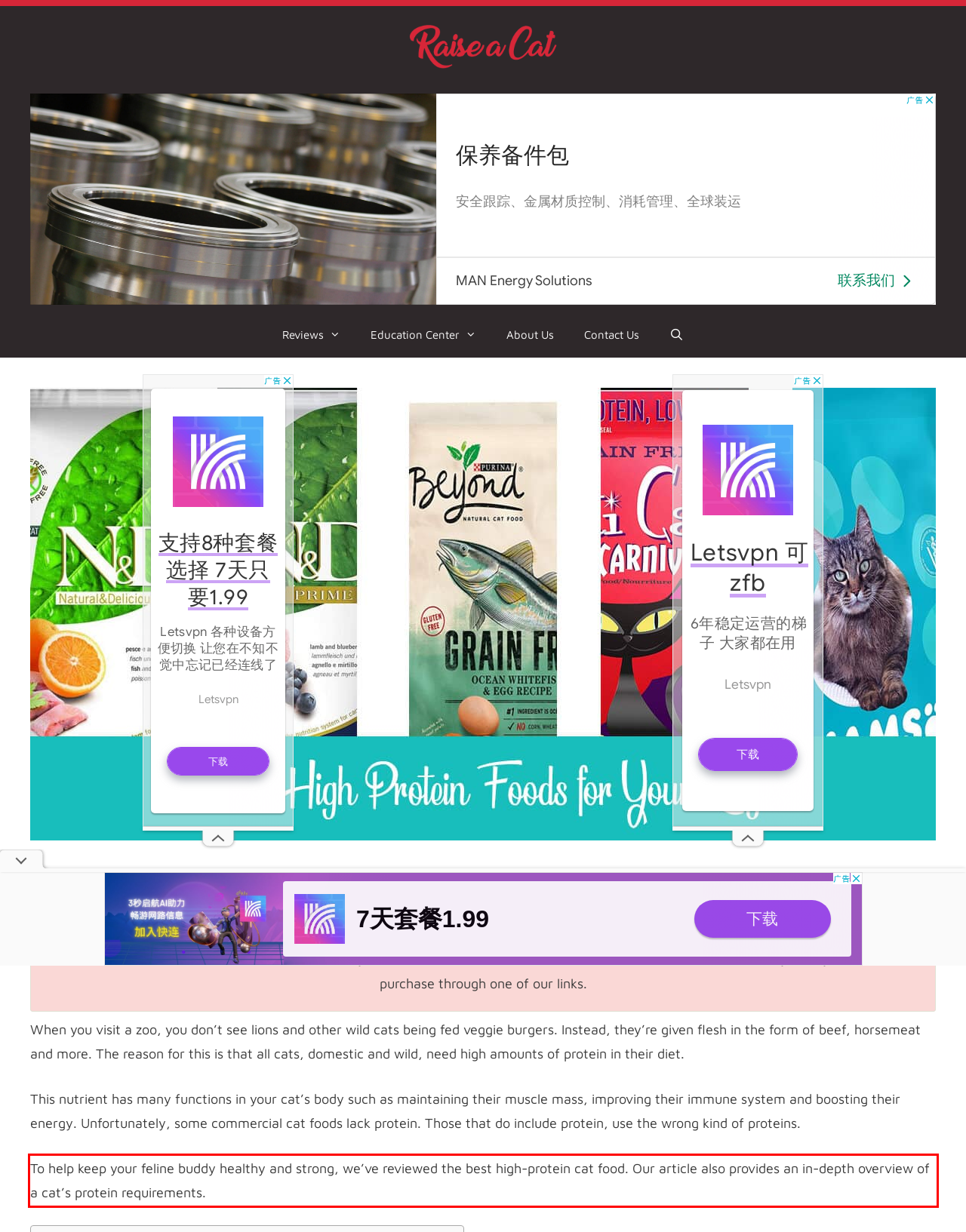You are given a screenshot of a webpage with a UI element highlighted by a red bounding box. Please perform OCR on the text content within this red bounding box.

To help keep your feline buddy healthy and strong, we’ve reviewed the best high-protein cat food. Our article also provides an in-depth overview of a cat’s protein requirements.